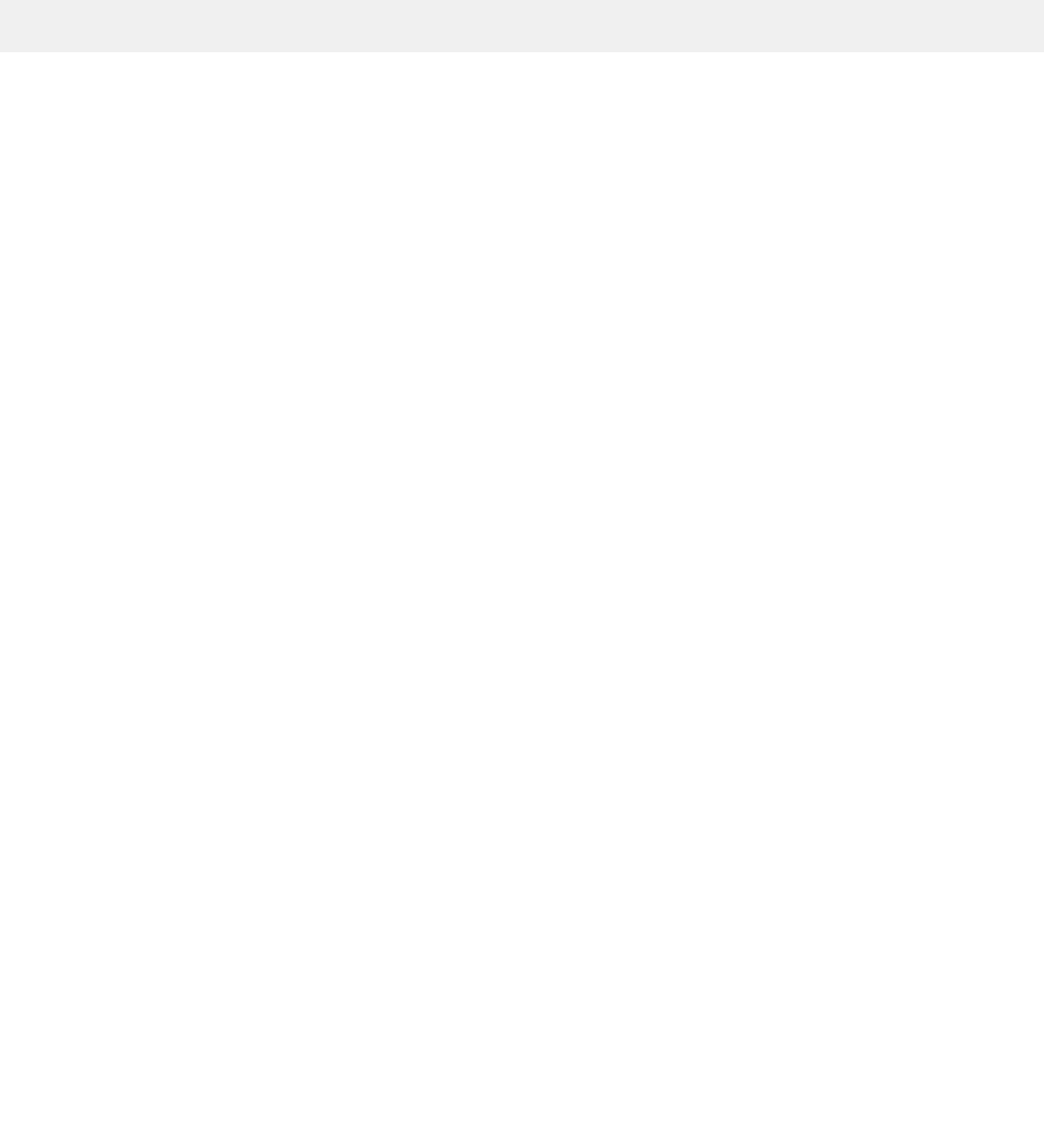Determine the bounding box coordinates for the clickable element required to fulfill the instruction: "Follow Highsnobiety on Instagram". Provide the coordinates as four float numbers between 0 and 1, i.e., [left, top, right, bottom].

[0.134, 0.766, 0.149, 0.78]